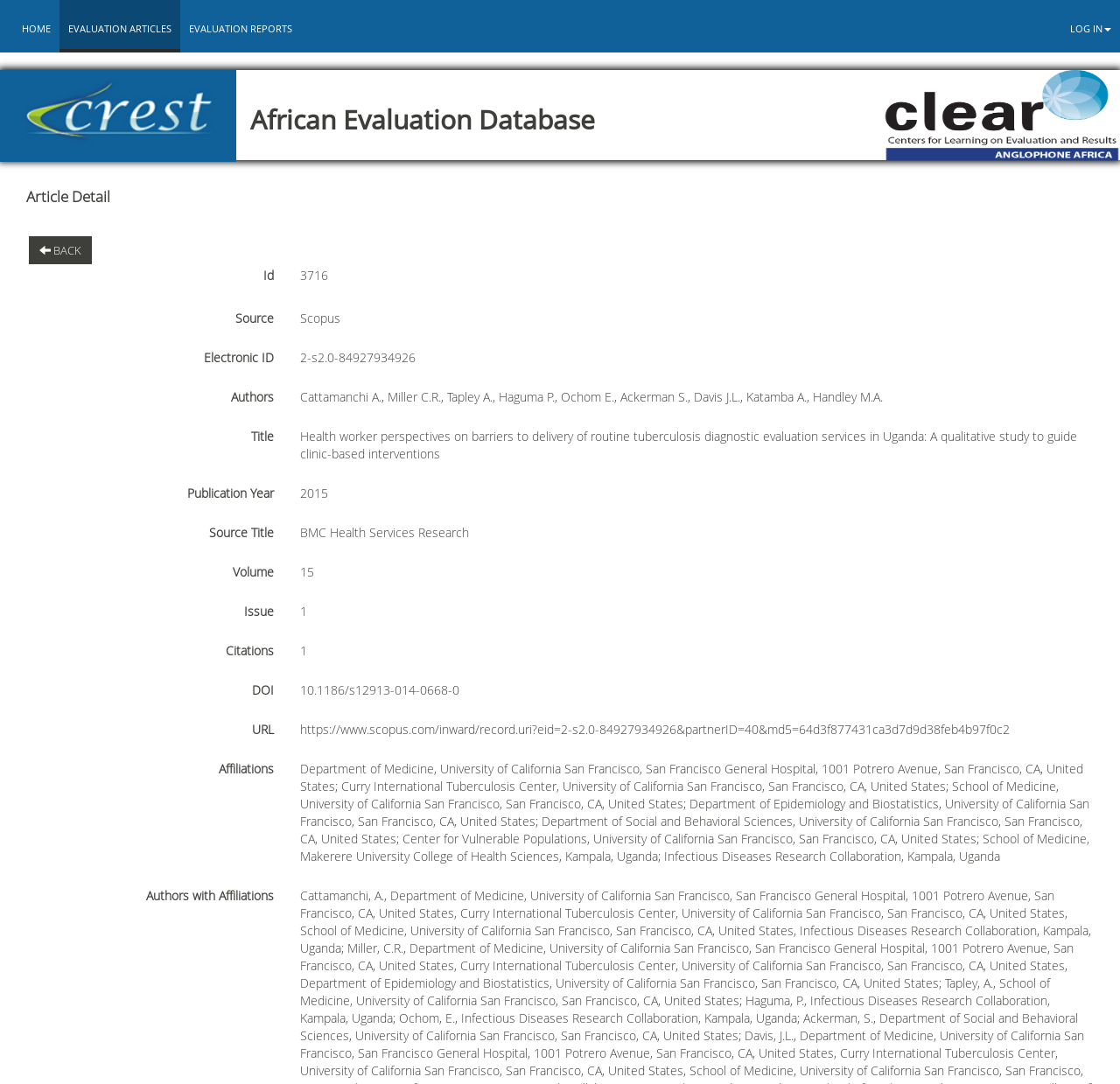Determine the bounding box for the described HTML element: "Log In". Ensure the coordinates are four float numbers between 0 and 1 in the format [left, top, right, bottom].

[0.948, 0.002, 1.0, 0.052]